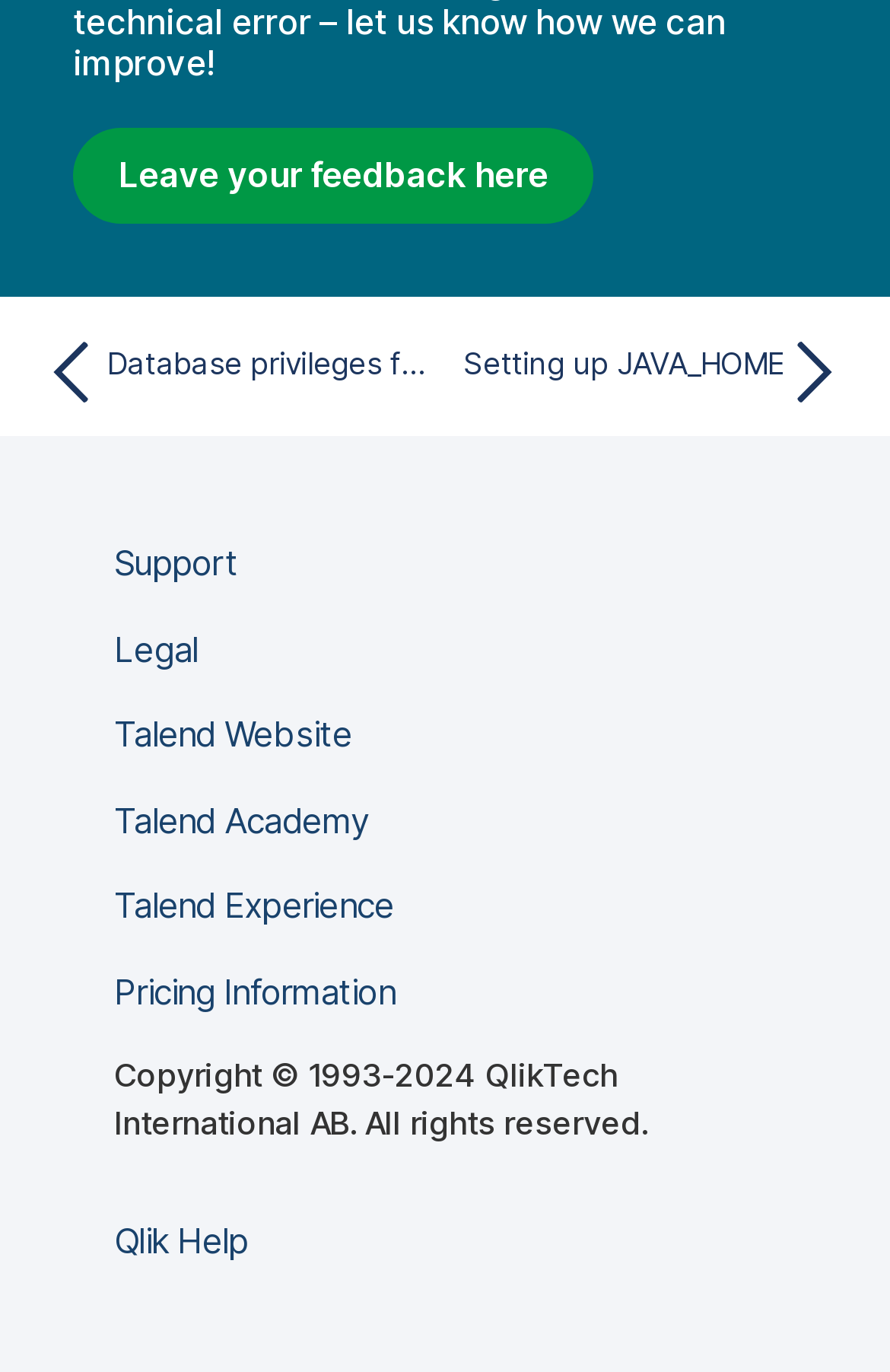Find the bounding box coordinates of the element to click in order to complete this instruction: "Go to previous topic". The bounding box coordinates must be four float numbers between 0 and 1, denoted as [left, top, right, bottom].

[0.038, 0.25, 0.491, 0.294]